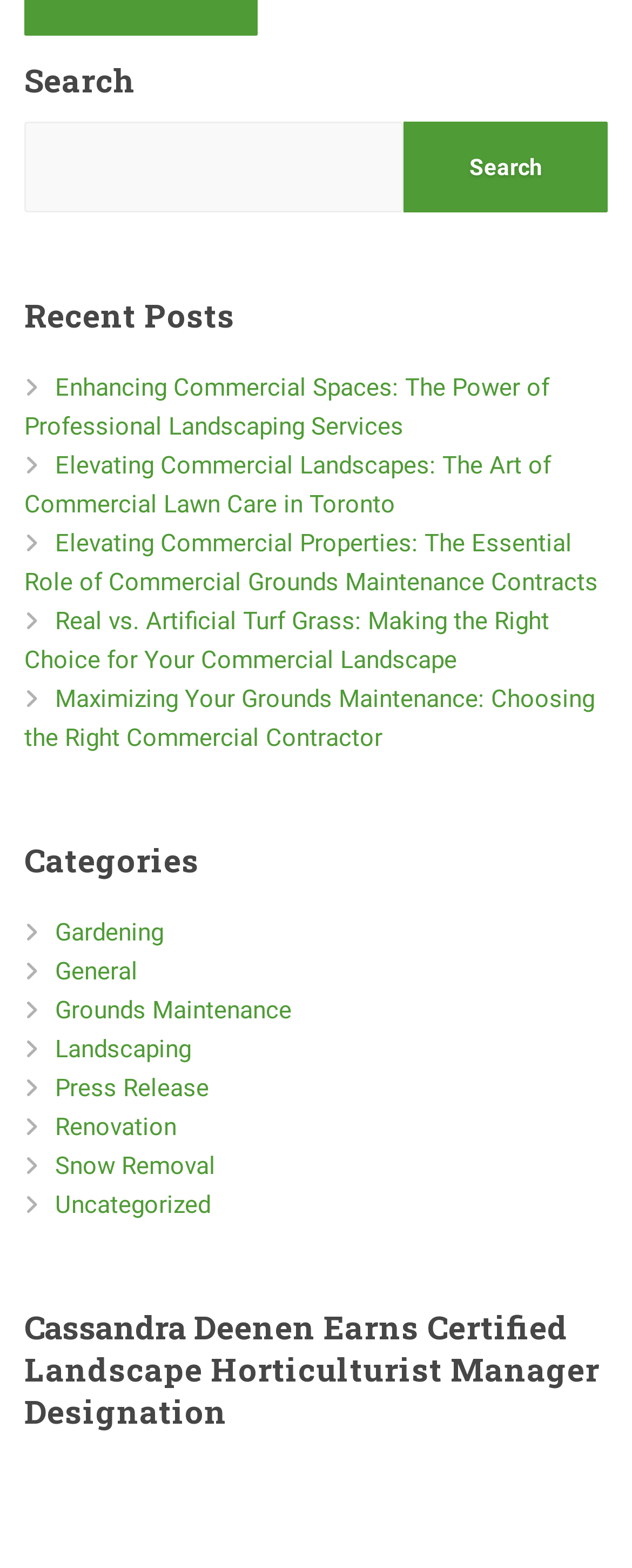How many categories are listed on the webpage?
Using the visual information, reply with a single word or short phrase.

7